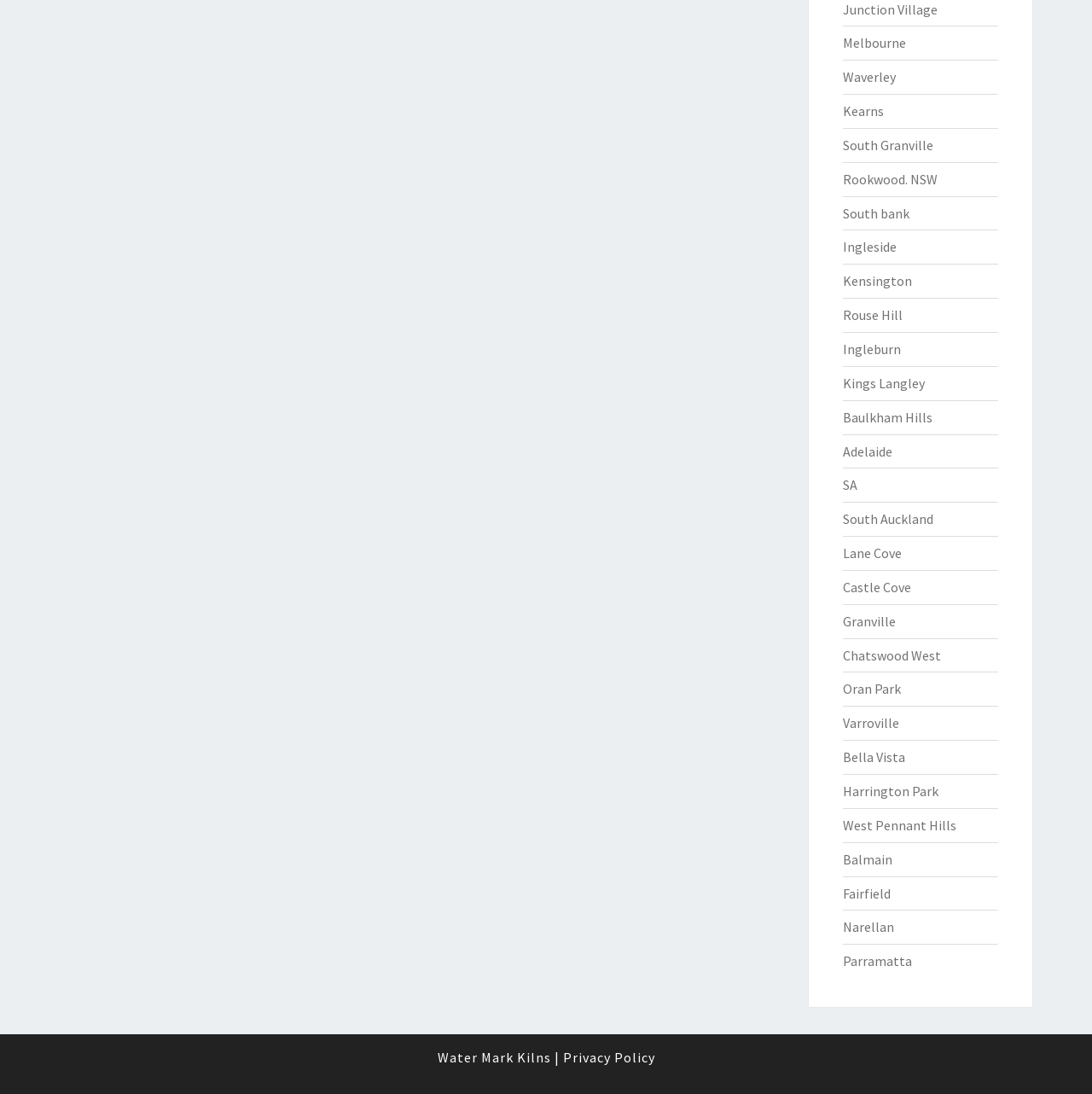Please find the bounding box coordinates of the section that needs to be clicked to achieve this instruction: "check out Parramatta".

[0.771, 0.871, 0.835, 0.886]